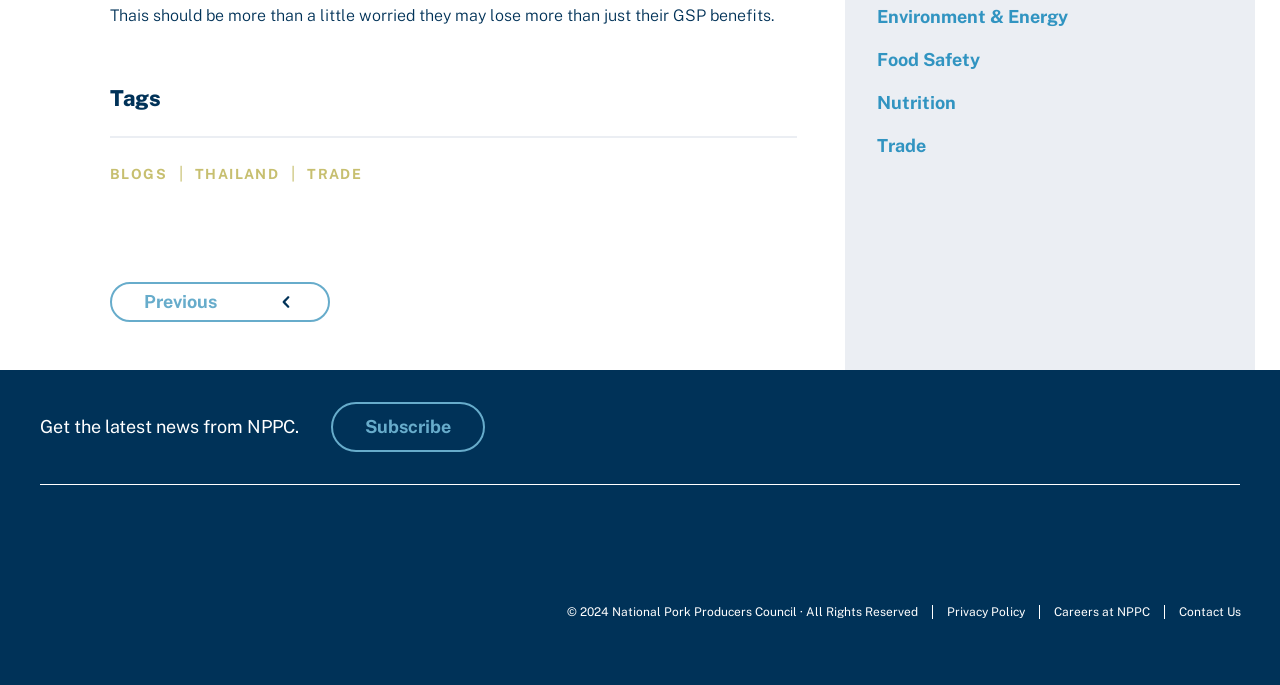Mark the bounding box of the element that matches the following description: "Environment & Energy".

[0.685, 0.009, 0.834, 0.039]